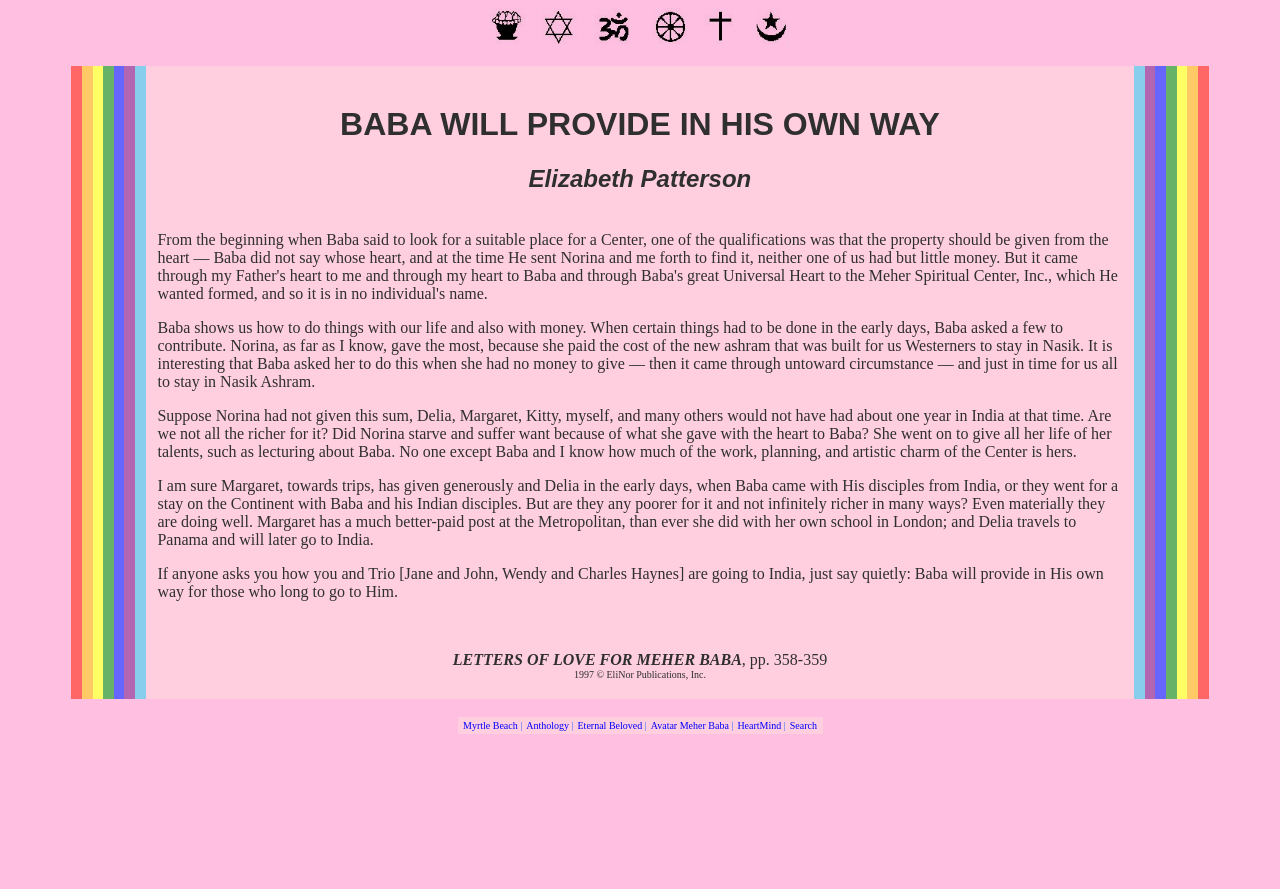Who is the author of the article?
Please answer the question with a detailed and comprehensive explanation.

The author of the article is Elizabeth Patterson, which is mentioned in the heading of the webpage as 'Elizabeth Patterson: BABA WILL PROVIDE IN HIS OWN WAY'.